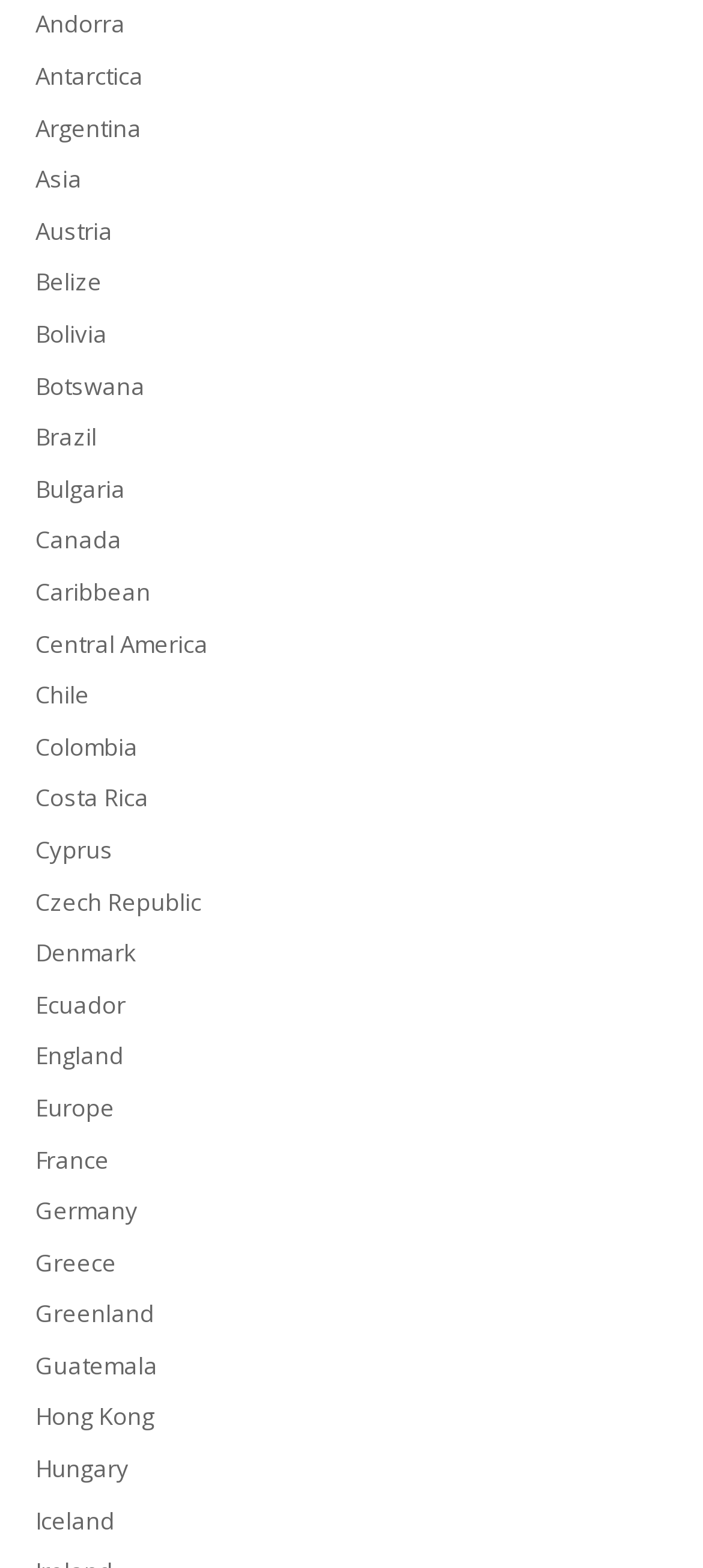Provide a short answer to the following question with just one word or phrase: How many countries are listed in Europe?

At least 7